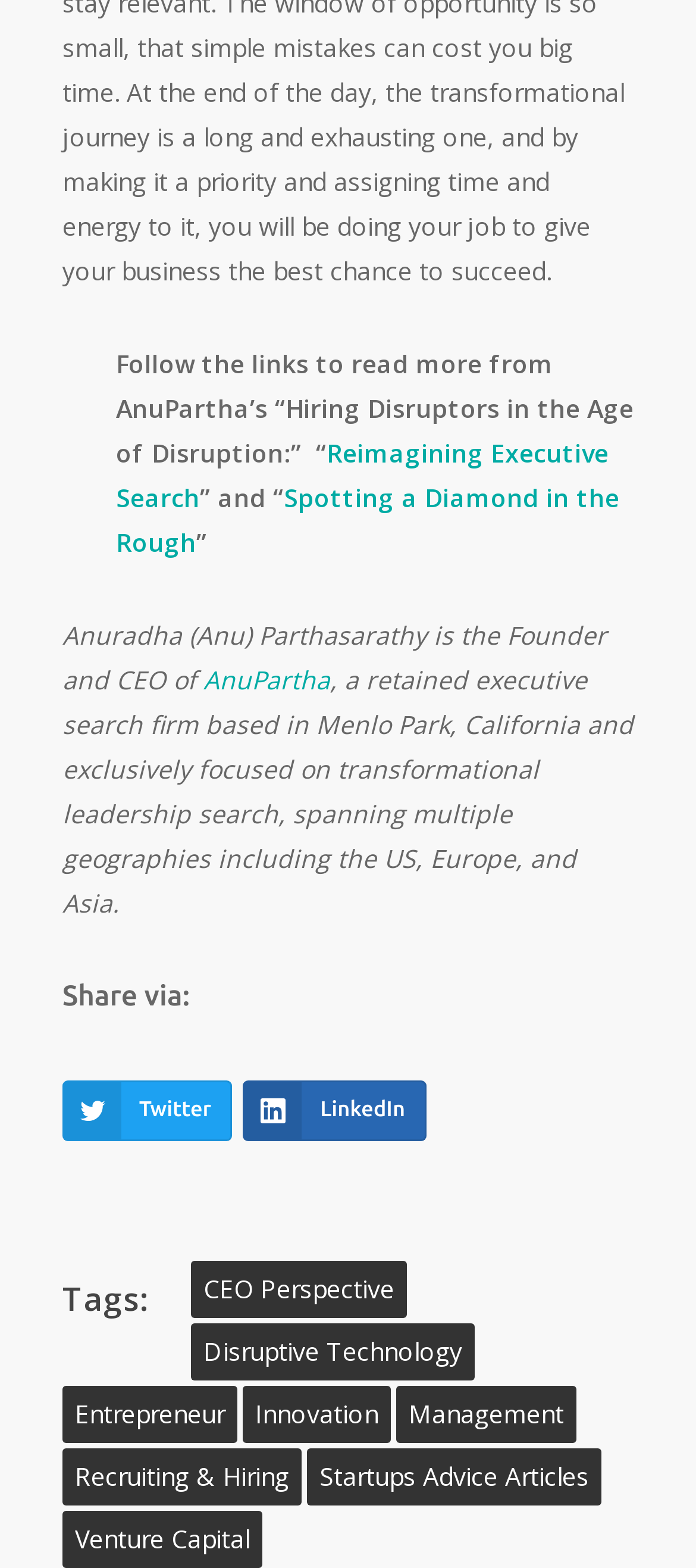Give a short answer to this question using one word or a phrase:
What are the geographies where AnuPartha operates?

US, Europe, and Asia